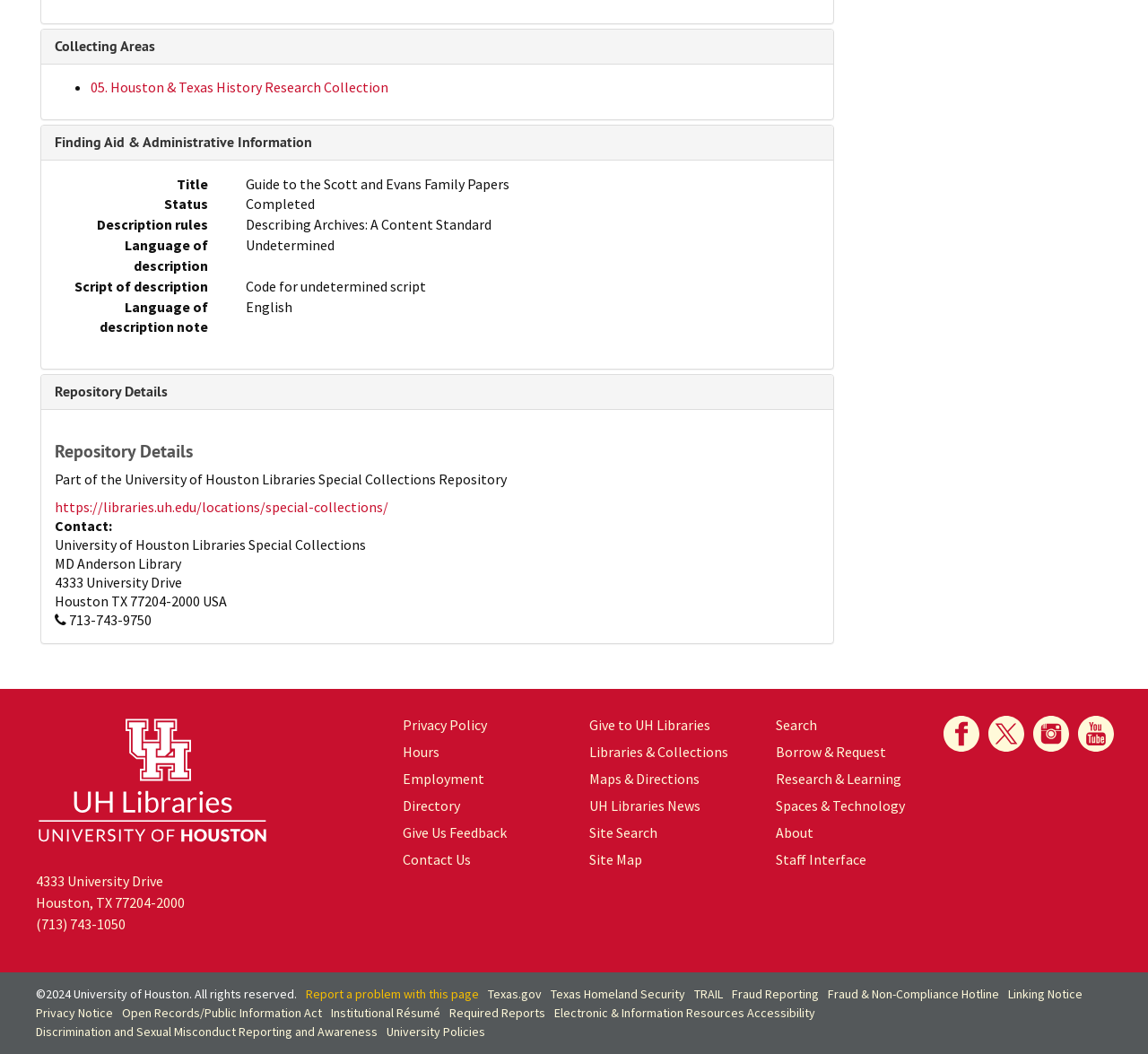Identify the bounding box coordinates of the area that should be clicked in order to complete the given instruction: "Contact 'University of Houston Libraries Special Collections'". The bounding box coordinates should be four float numbers between 0 and 1, i.e., [left, top, right, bottom].

[0.058, 0.579, 0.132, 0.597]